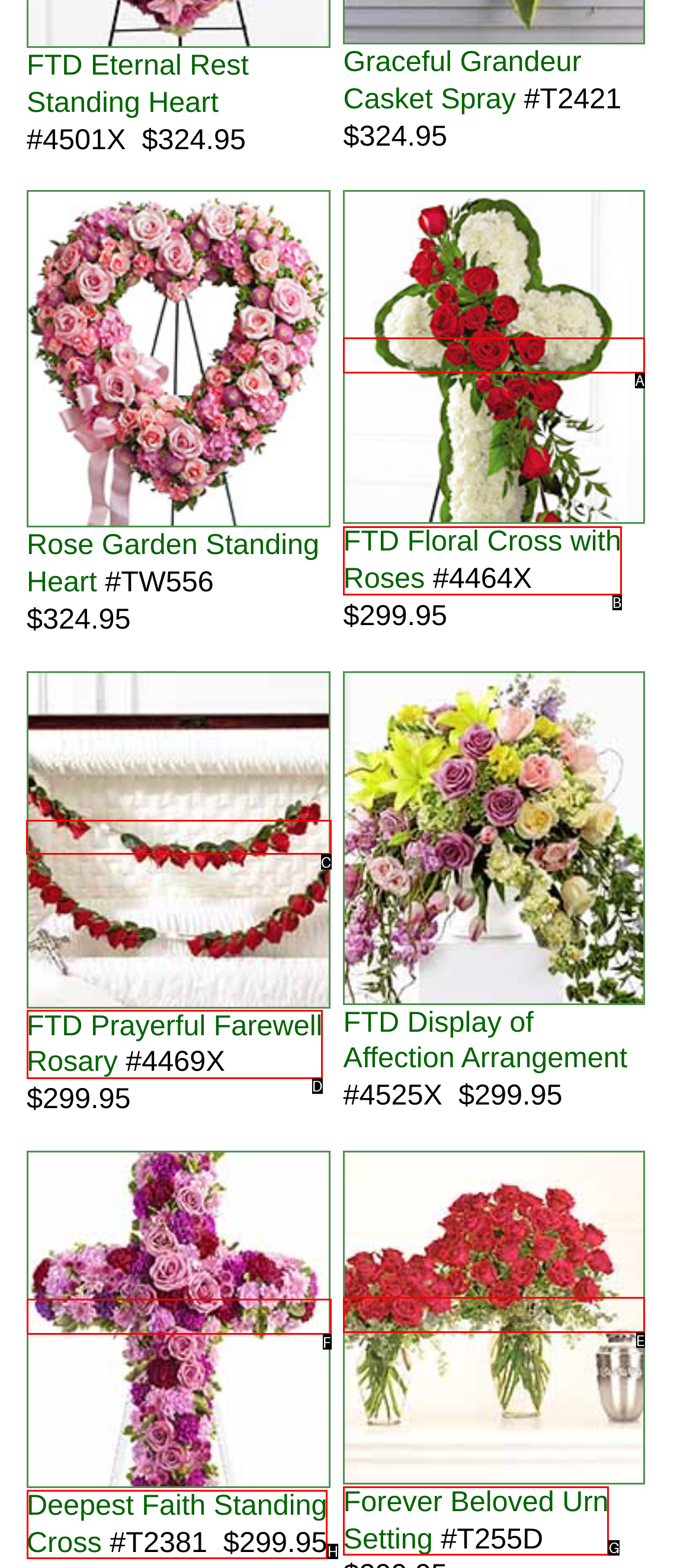Tell me which UI element to click to fulfill the given task: Learn about FTD Prayerful Farewell Rosary. Respond with the letter of the correct option directly.

C